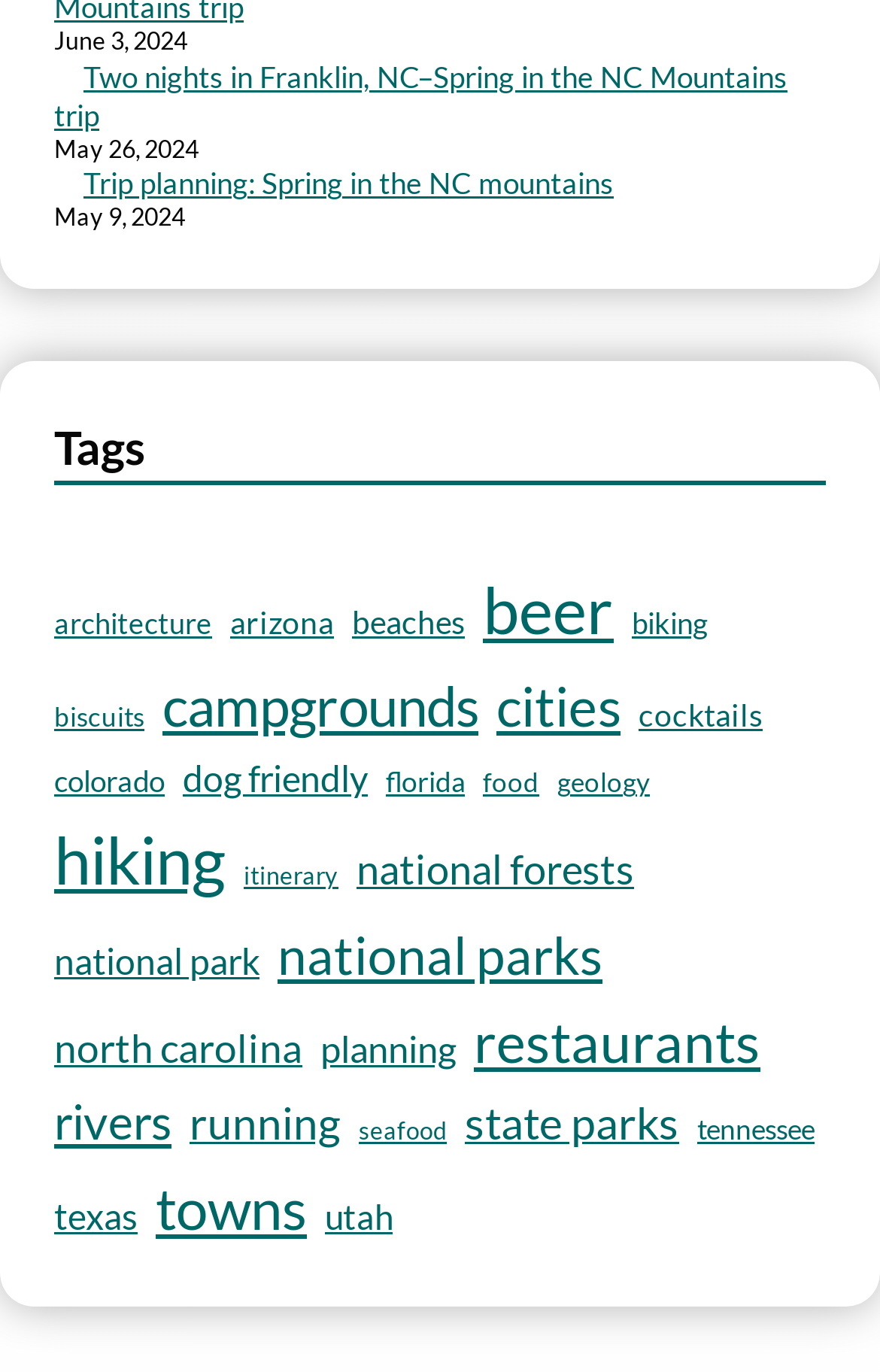Show me the bounding box coordinates of the clickable region to achieve the task as per the instruction: "Check out hiking trips".

[0.062, 0.589, 0.256, 0.666]